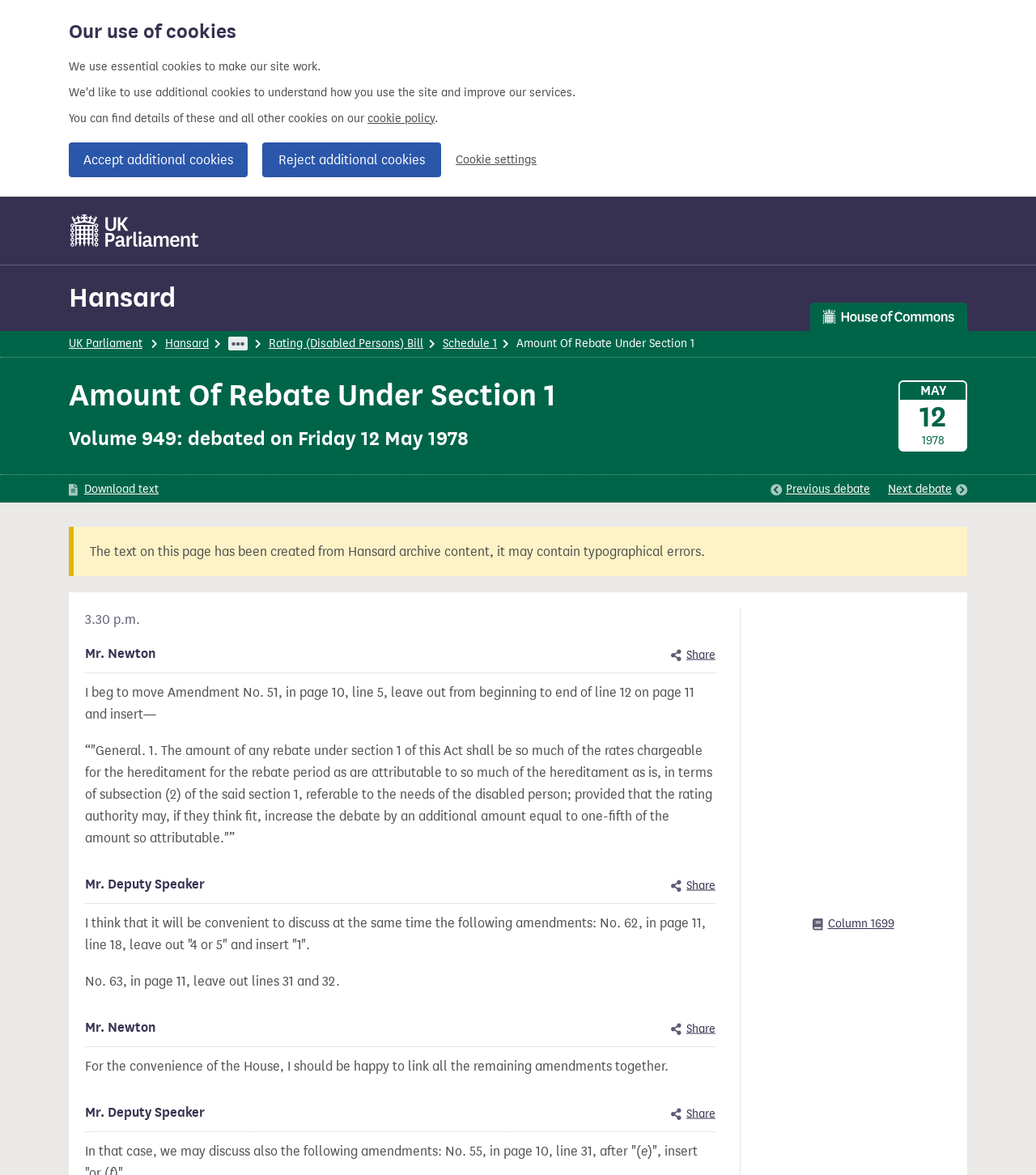Determine the bounding box coordinates of the target area to click to execute the following instruction: "Download text."

[0.066, 0.409, 0.153, 0.424]